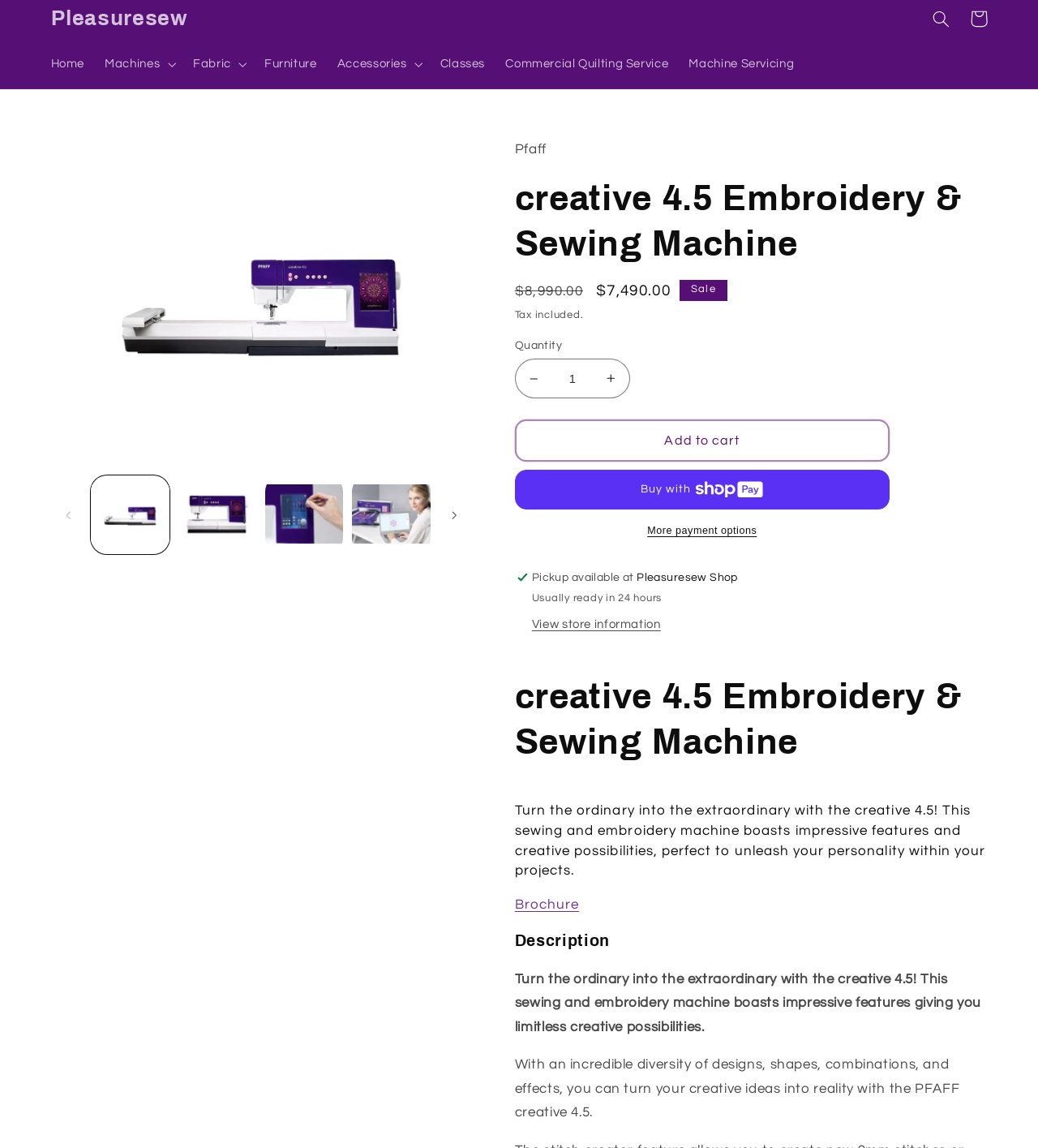Provide the bounding box coordinates for the specified HTML element described in this description: "Skip to product information". The coordinates should be four float numbers ranging from 0 to 1, in the format [left, top, right, bottom].

[0.048, 0.12, 0.15, 0.156]